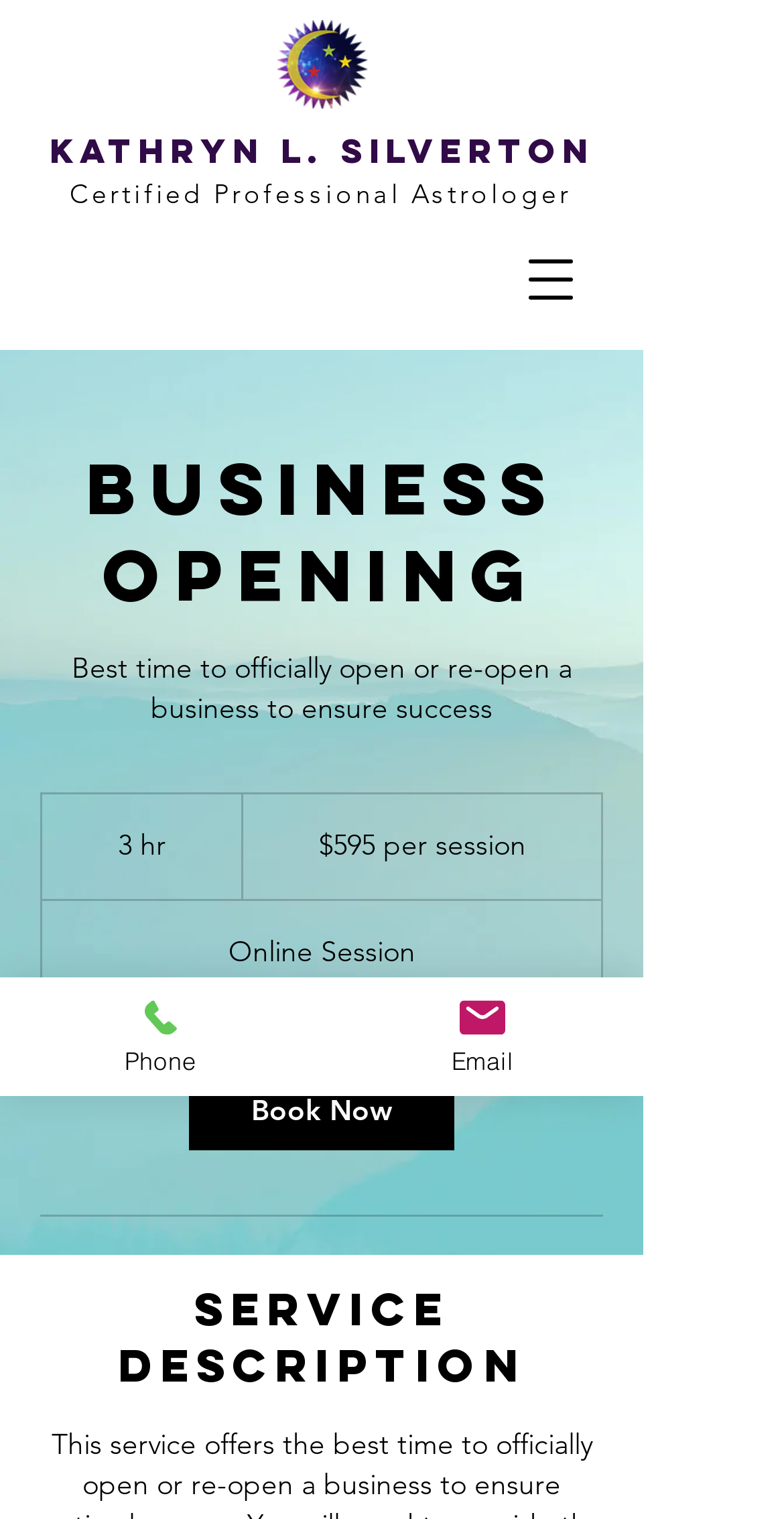Given the element description: "Book Now", predict the bounding box coordinates of this UI element. The coordinates must be four float numbers between 0 and 1, given as [left, top, right, bottom].

[0.241, 0.705, 0.579, 0.758]